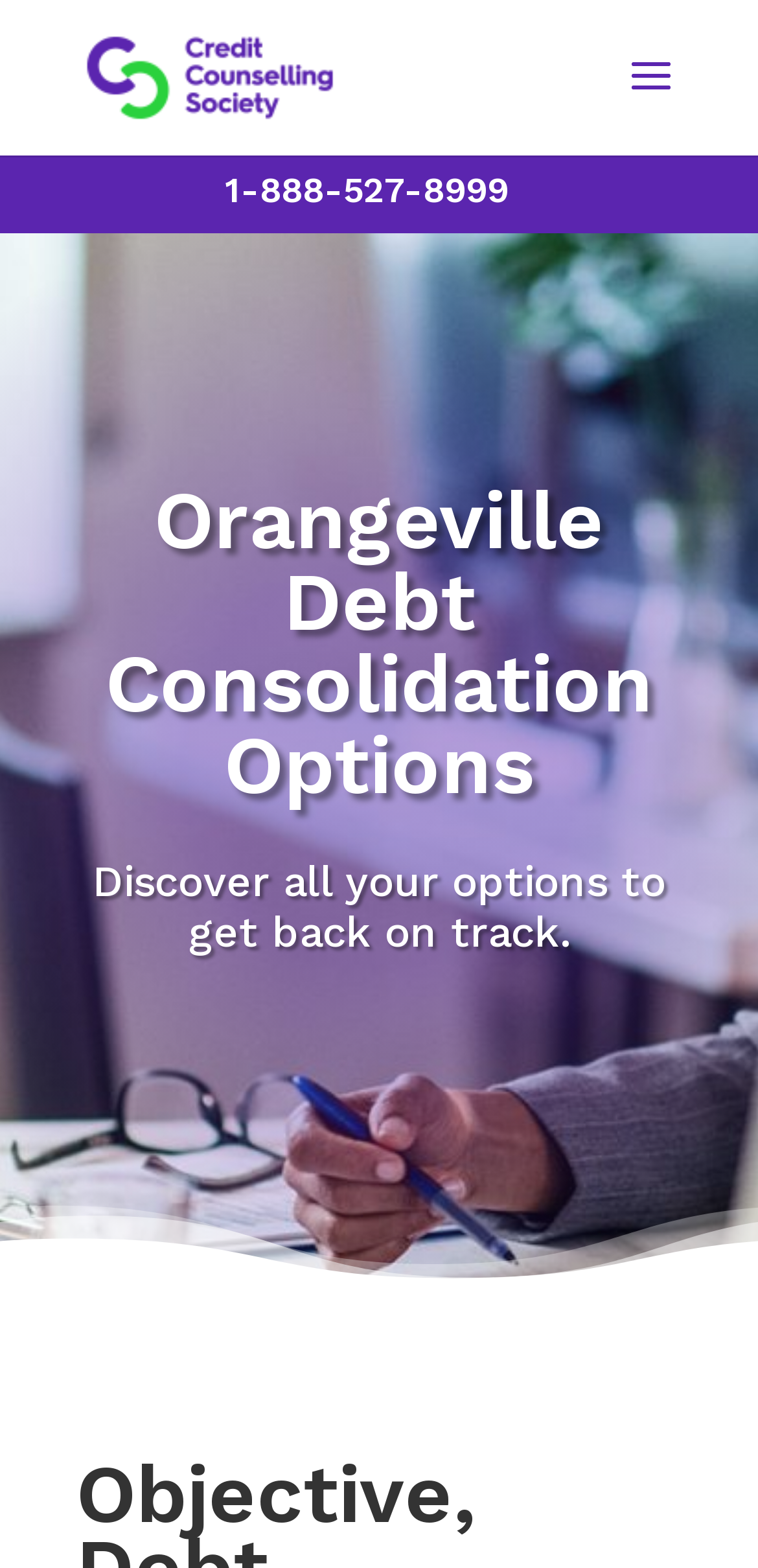Can you find and generate the webpage's heading?

Objective, Debt Consolidation Options & Advice in Orangeville, Ontario
We are More than a Debt Consolidation Company